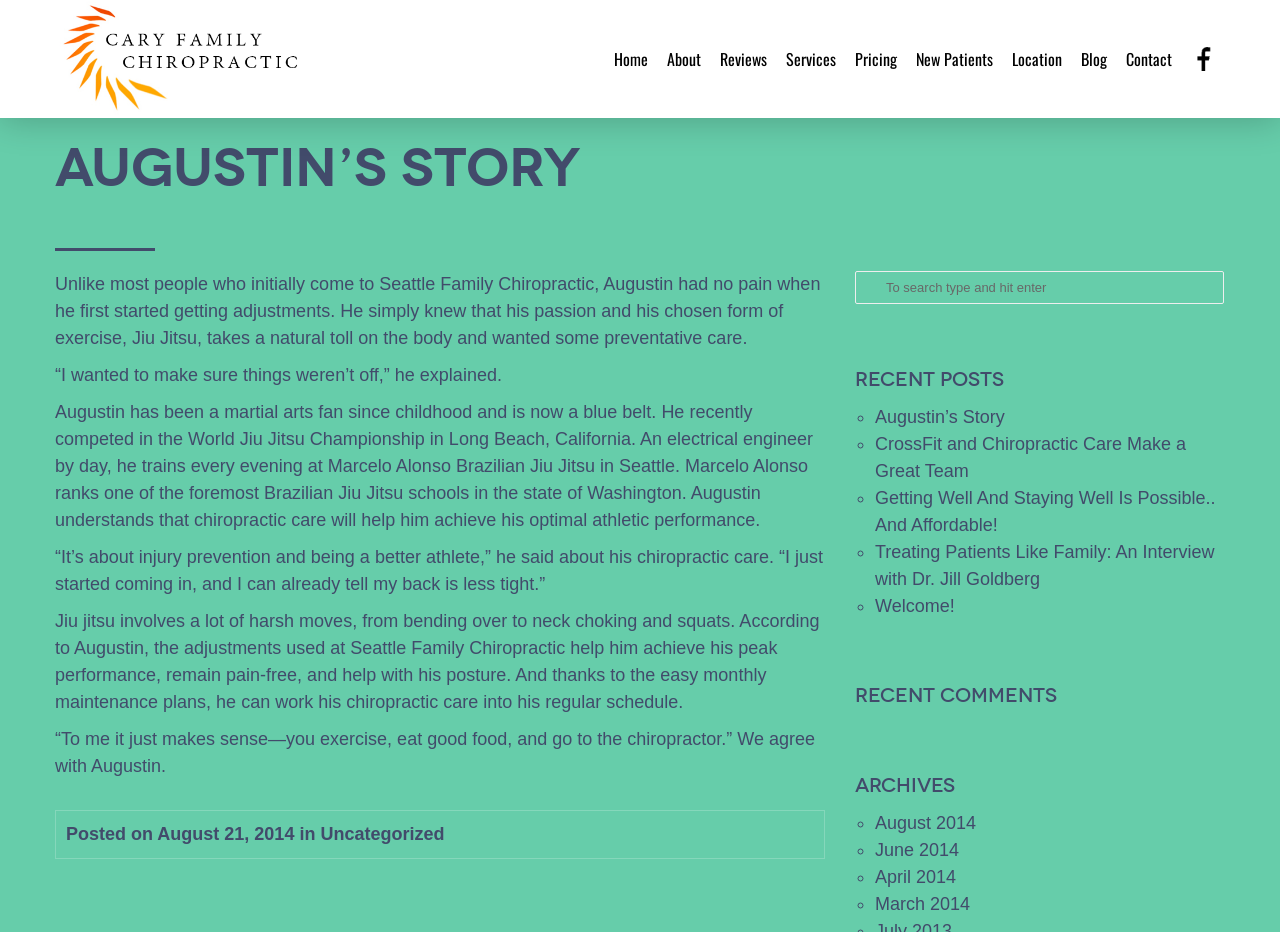What is the purpose of Augustin's chiropractic care?
Please provide a comprehensive and detailed answer to the question.

According to the webpage, Augustin's purpose of receiving chiropractic care is for injury prevention and to achieve optimal athletic performance, which is mentioned in the text '“It’s about injury prevention and being a better athlete,” he said about his chiropractic care.'